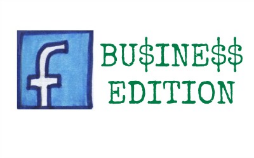Provide a comprehensive description of the image.

The image features a creatively illustrated logo that combines elements of social media and business themes. On the left, a stylized letter "f" appears within a blue square, reminiscent of the Facebook logo. To the right, the text reads "BU$INES$$ EDITION," where the word "BUSINESS" is playfully altered with dollar signs, emphasizing a focus on financial themes. The juxtaposition of the blue square and vibrant green text suggests a blend of traditional business concepts with modern digital influence, highlighting the intersection of social media and commerce.